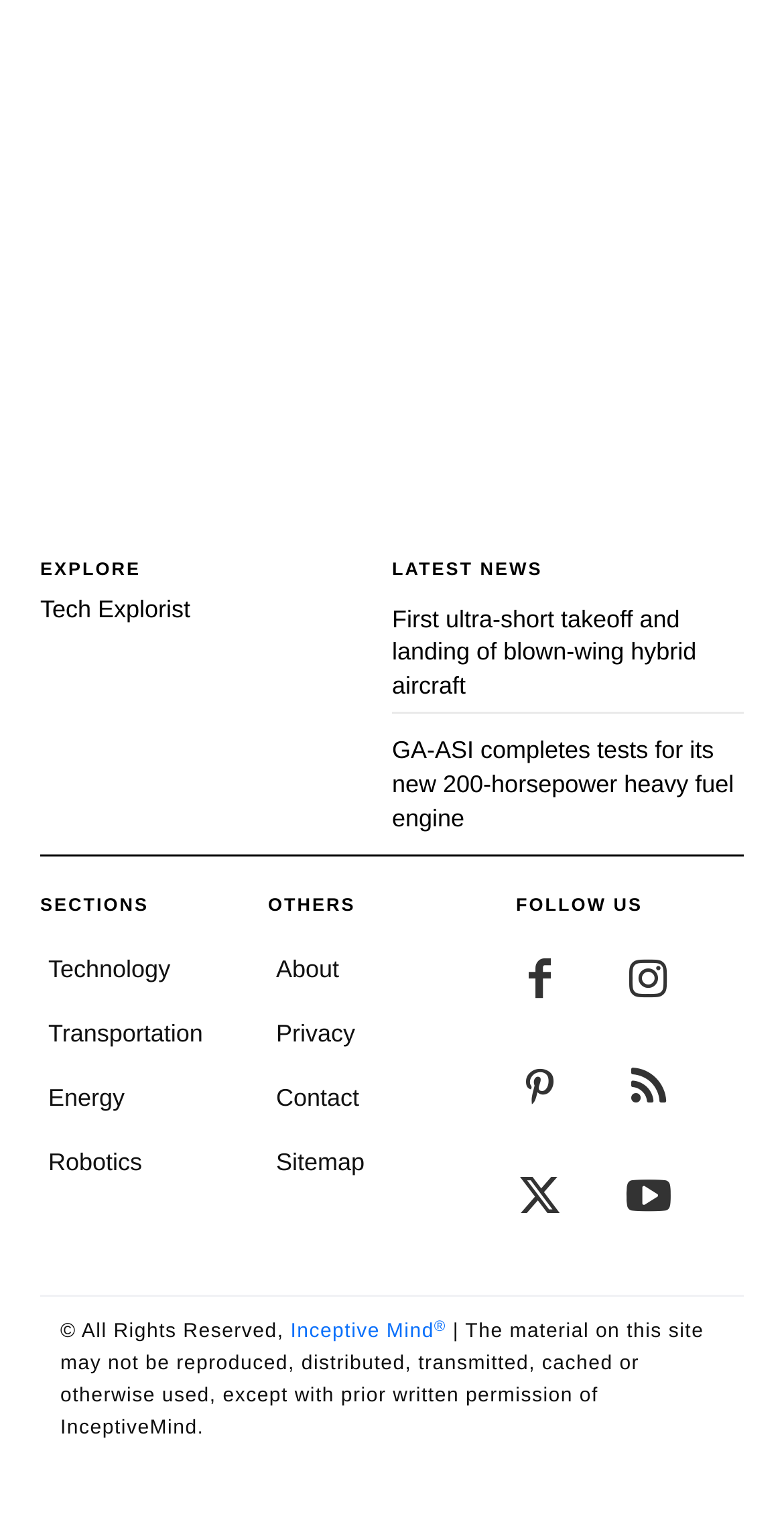What sections are available on the webpage?
Using the visual information, reply with a single word or short phrase.

Technology, Transportation, Energy, Robotics